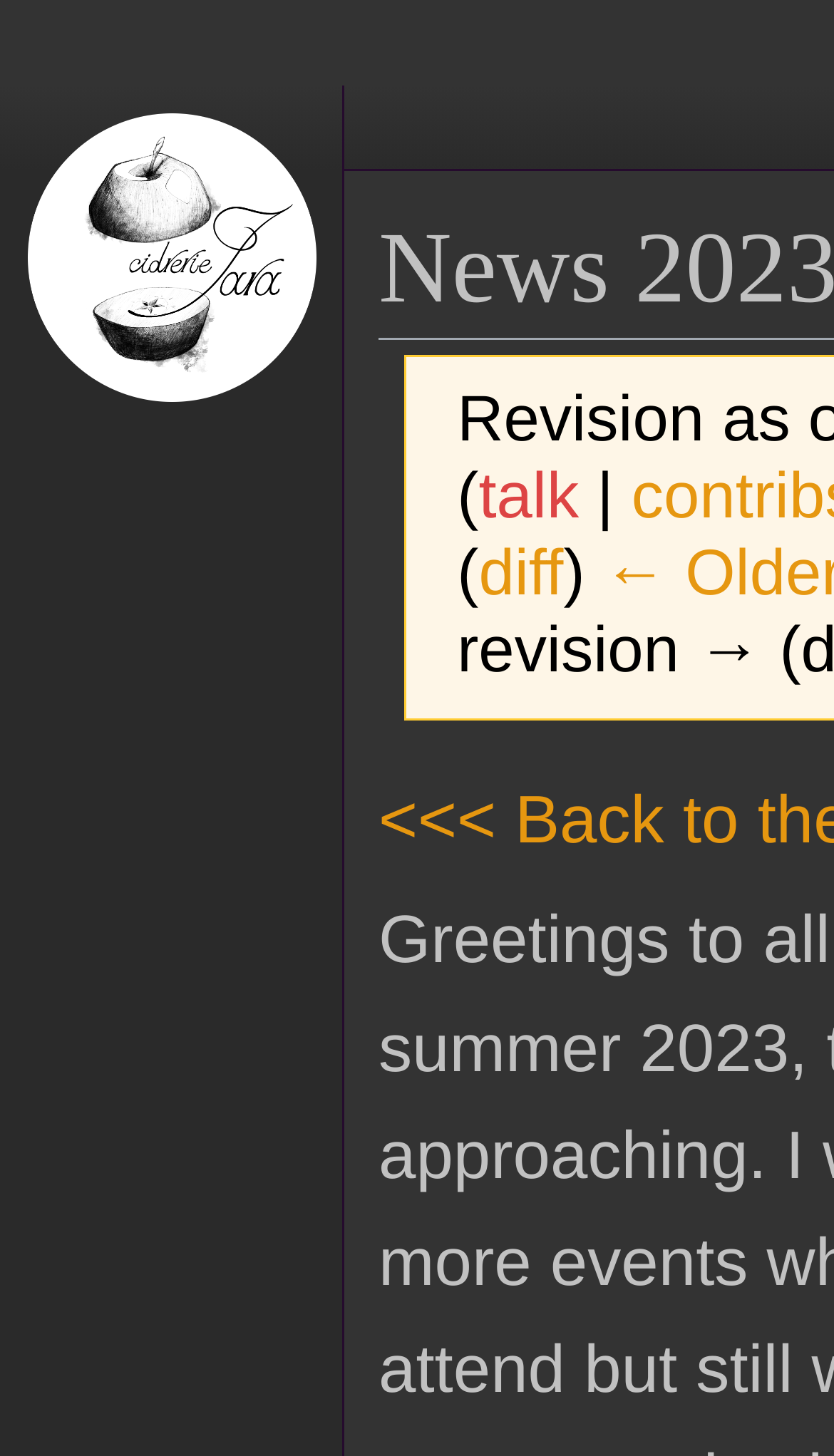Using the given description, provide the bounding box coordinates formatted as (top-left x, top-left y, bottom-right x, bottom-right y), with all values being floating point numbers between 0 and 1. Description: title="Visit the main page"

[0.0, 0.059, 0.41, 0.294]